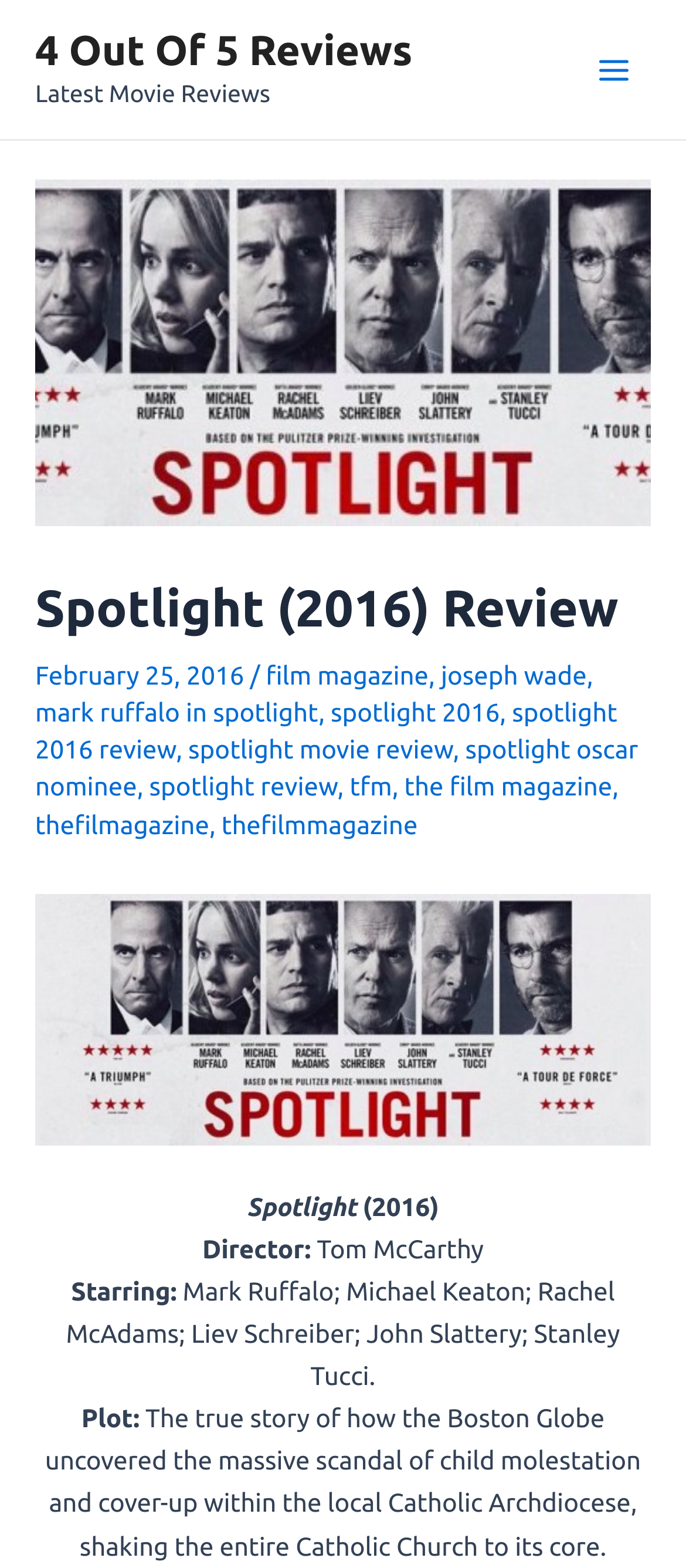Identify the bounding box coordinates for the region to click in order to carry out this instruction: "Check the details of 'mark ruffalo in spotlight'". Provide the coordinates using four float numbers between 0 and 1, formatted as [left, top, right, bottom].

[0.051, 0.445, 0.464, 0.464]